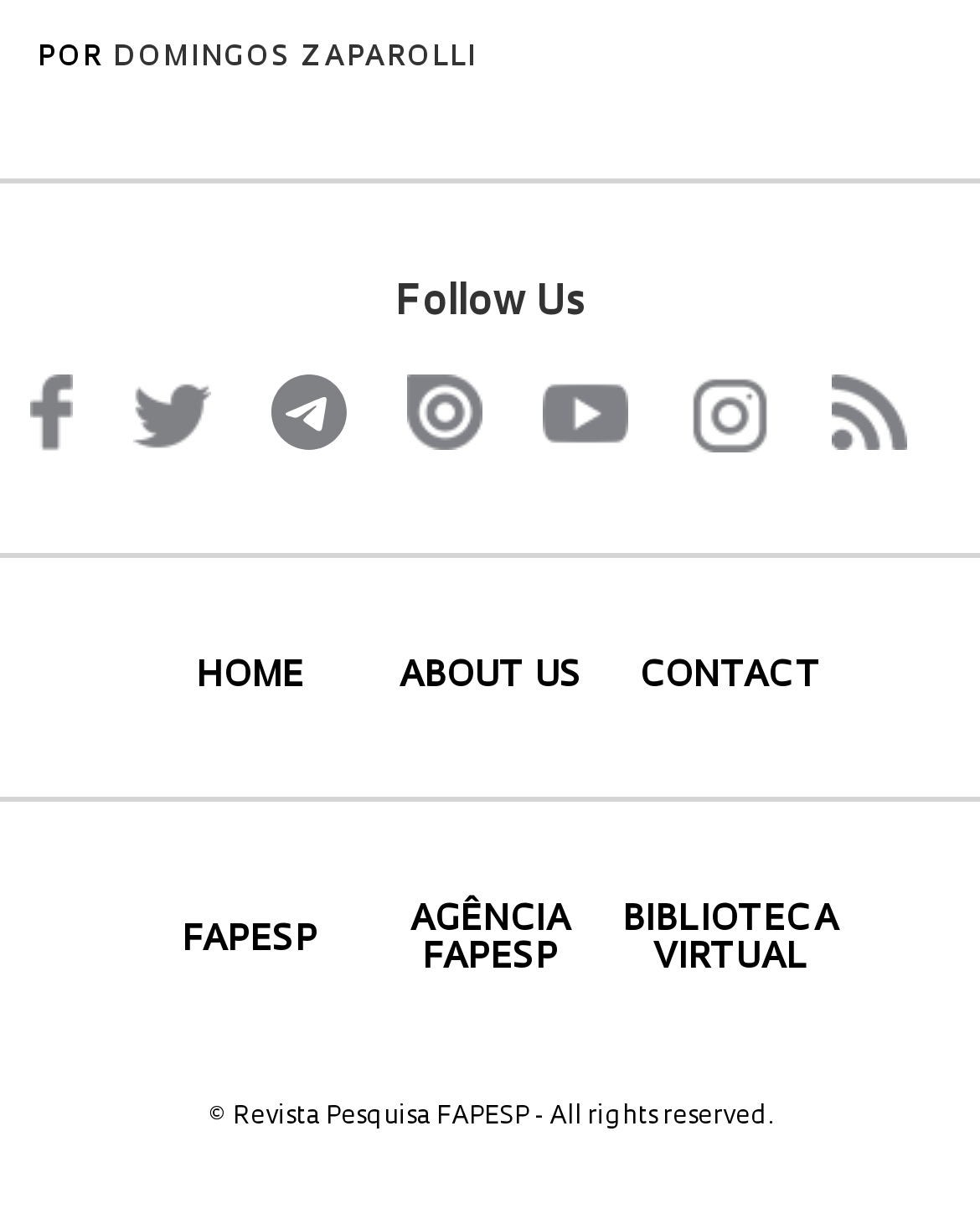Use a single word or phrase to answer this question: 
What is the last link in the footer section?

RSS